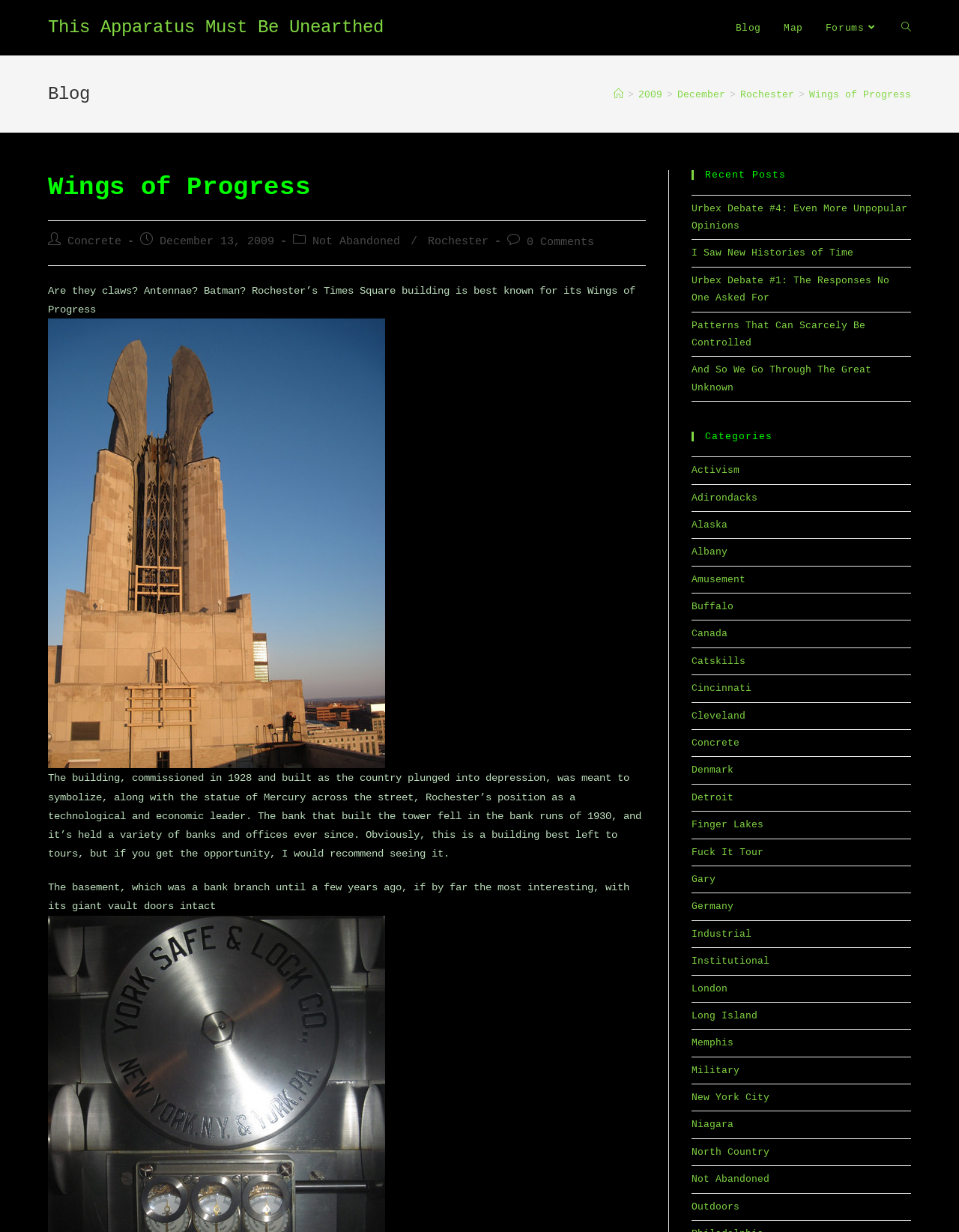What is the category of the post 'Urbex Debate #4: Even More Unpopular Opinions'?
Look at the image and provide a detailed response to the question.

The post 'Urbex Debate #4: Even More Unpopular Opinions' is listed under the 'Recent Posts' section, and the categories section lists 'Activism' as one of the categories, which suggests that this post might belong to the 'Activism' category.